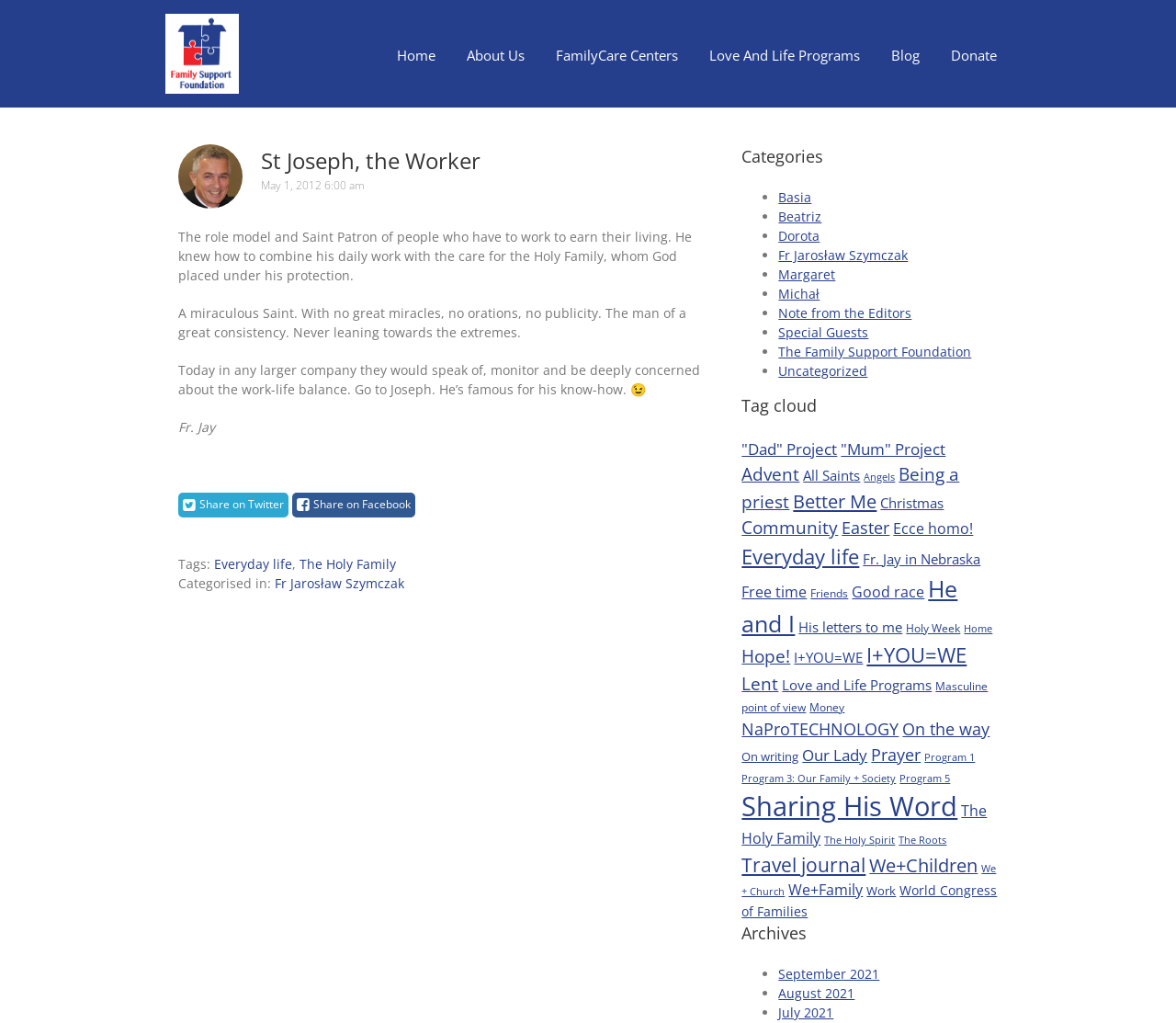Construct a comprehensive description capturing every detail on the webpage.

The webpage is about St Joseph, the Worker, and the Family Support Foundation. At the top, there is a logo of FPR - Fundacja Pomoc Rodzinie, an image with a link to the organization's website. Below the logo, there is a navigation menu with links to different sections of the website, including Home, About Us, FamilyCare Centers, Love And Life Programs, Blog, and Donate.

The main content of the webpage is an article about St Joseph, the Worker, with a heading and several paragraphs of text. The article describes St Joseph as a role model and patron saint of people who work to earn their living, and how he combined his daily work with care for the Holy Family. The text also mentions that St Joseph is a miraculous saint who is famous for his know-how in achieving a work-life balance.

Below the article, there are links to share the content on Twitter and Facebook, as well as a list of tags, including Everyday life and The Holy Family. There is also a section titled "Categorised in:" with a link to Fr Jarosław Szymczak.

On the right side of the webpage, there is a section titled "Categories" with a list of links to different categories, including Basia, Beatriz, Dorota, and others. Below the categories, there is a "Tag cloud" section with links to various tags, including "Dad" Project, "Mum" Project, Advent, and others.

Overall, the webpage appears to be a blog or article page about St Joseph, the Worker, and the Family Support Foundation, with links to related content and categories.